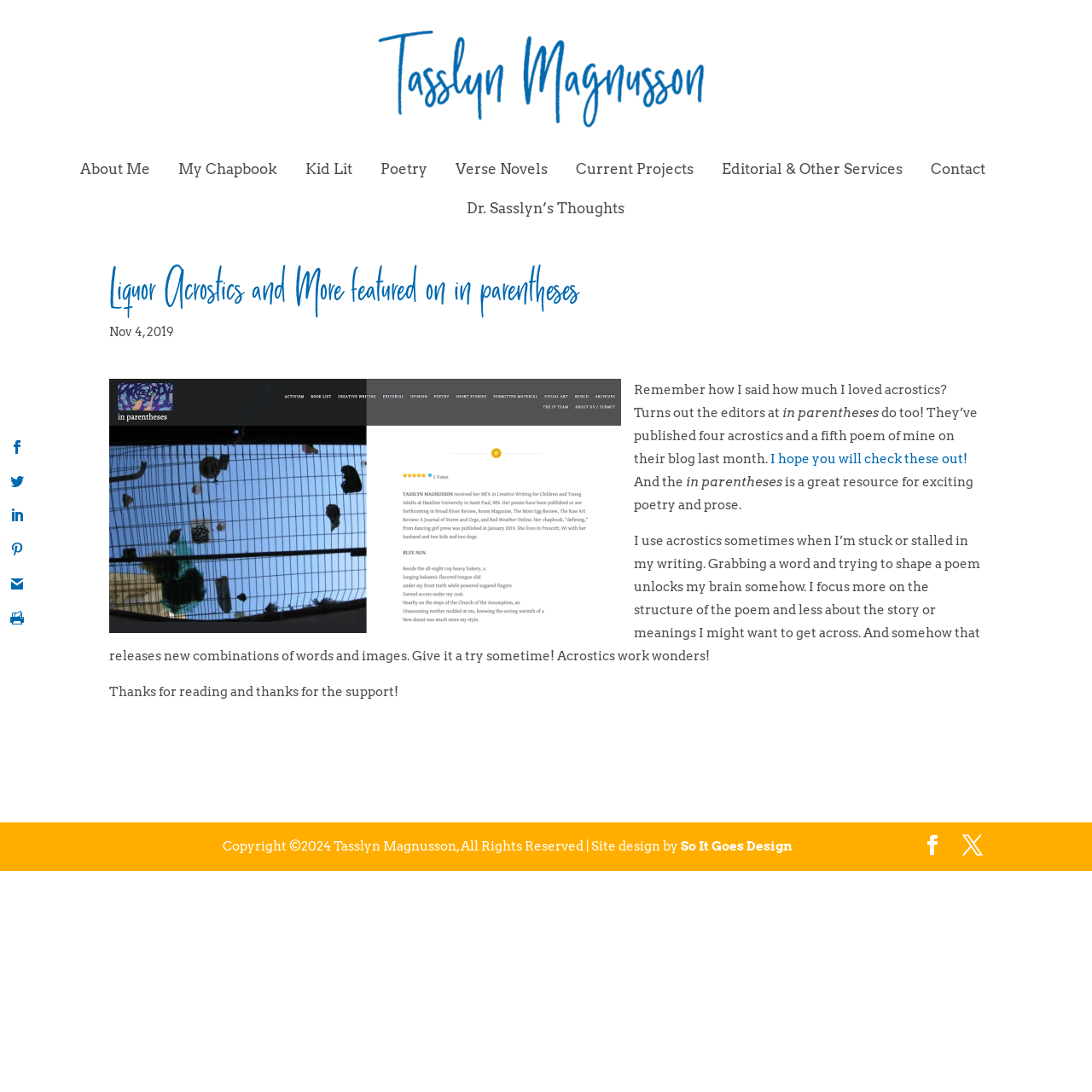Carefully examine the image and provide an in-depth answer to the question: What is the name of the blog that published the author's poems?

The name of the blog is mentioned in the sentence 'They’ve published four acrostics and a fifth poem of mine on their blog last month.' and also in the StaticText element 'in parentheses'.